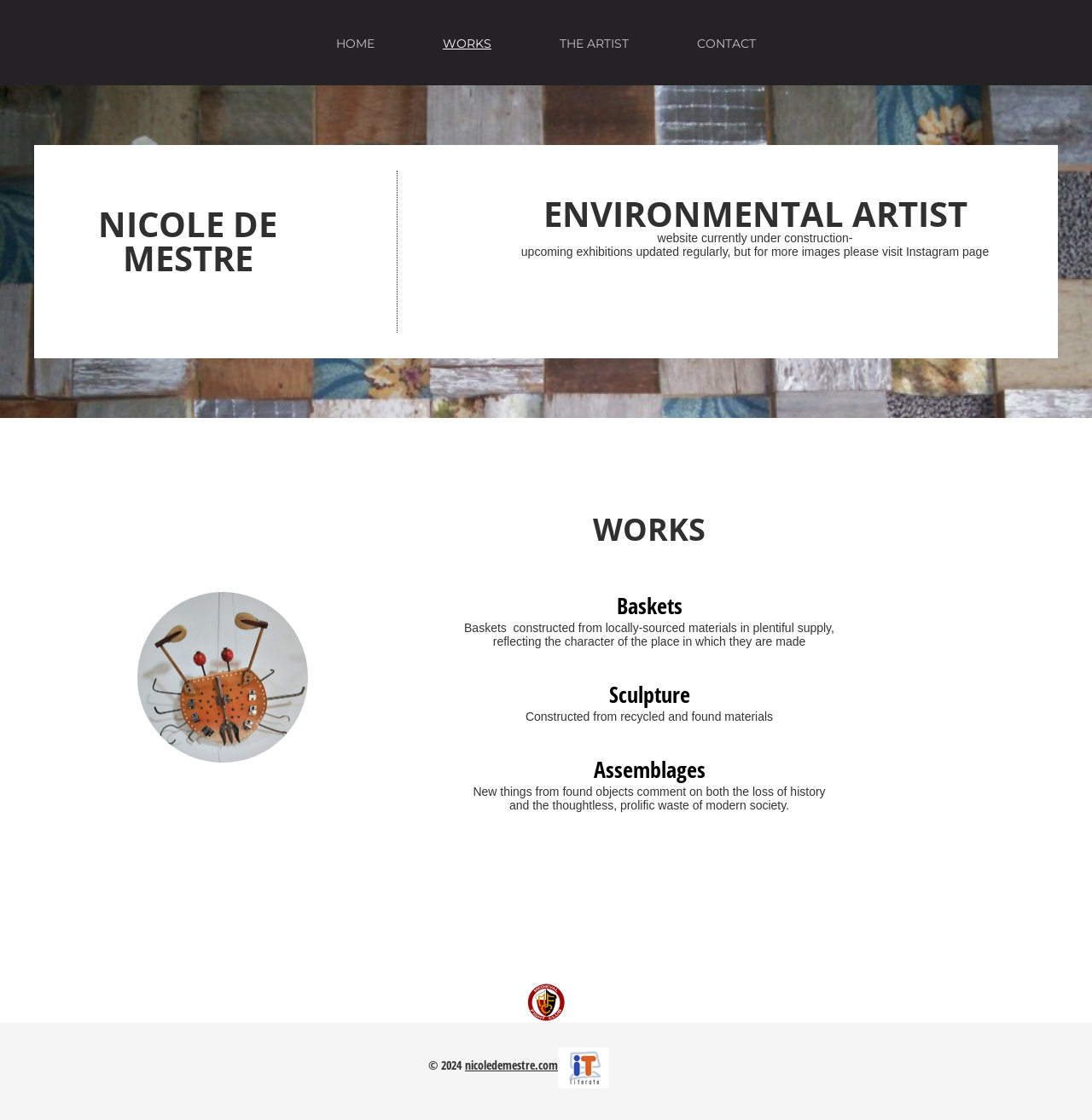Provide the bounding box coordinates for the UI element described in this sentence: "The Artist". The coordinates should be four float values between 0 and 1, i.e., [left, top, right, bottom].

[0.512, 0.02, 0.576, 0.056]